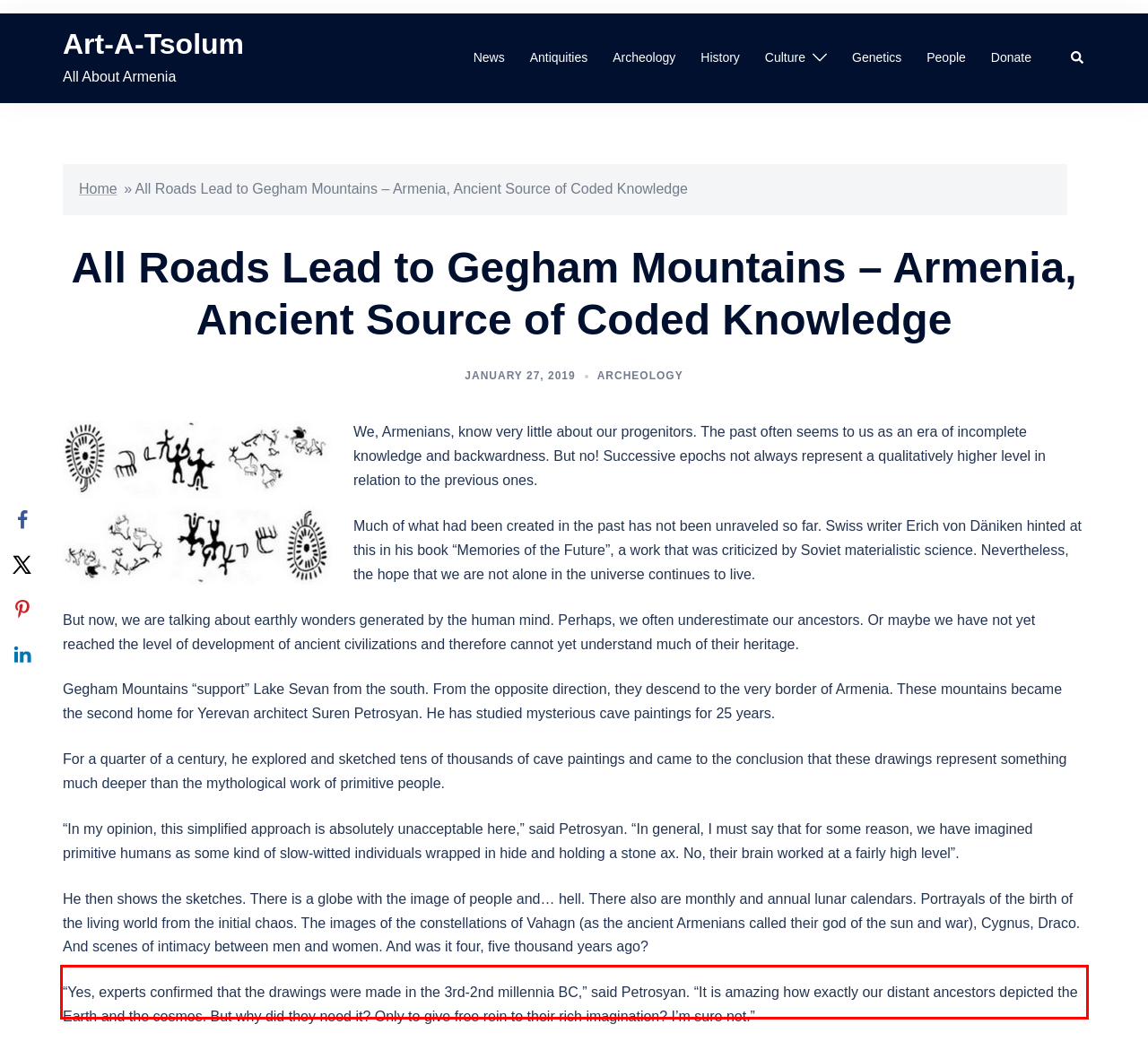Using the provided screenshot of a webpage, recognize and generate the text found within the red rectangle bounding box.

“Yes, experts confirmed that the drawings were made in the 3rd-2nd millennia BC,” said Petrosyan. “It is amazing how exactly our distant ancestors depicted the Earth and the cosmos. But why did they need it? Only to give free rein to their rich imagination? I’m sure not.”